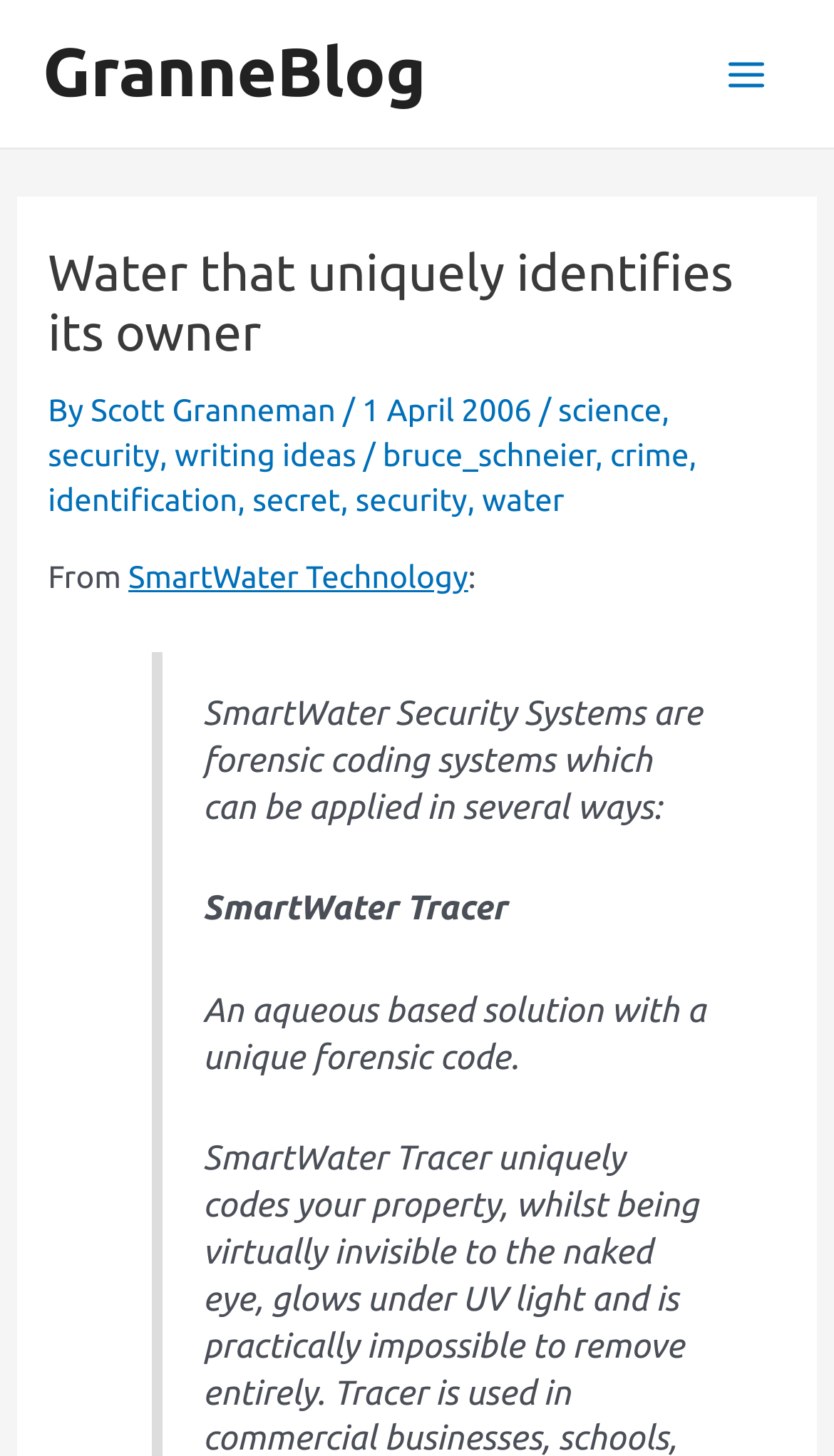Given the element description, predict the bounding box coordinates in the format (top-left x, top-left y, bottom-right x, bottom-right y). Make sure all values are between 0 and 1. Here is the element description: security

[0.058, 0.299, 0.192, 0.324]